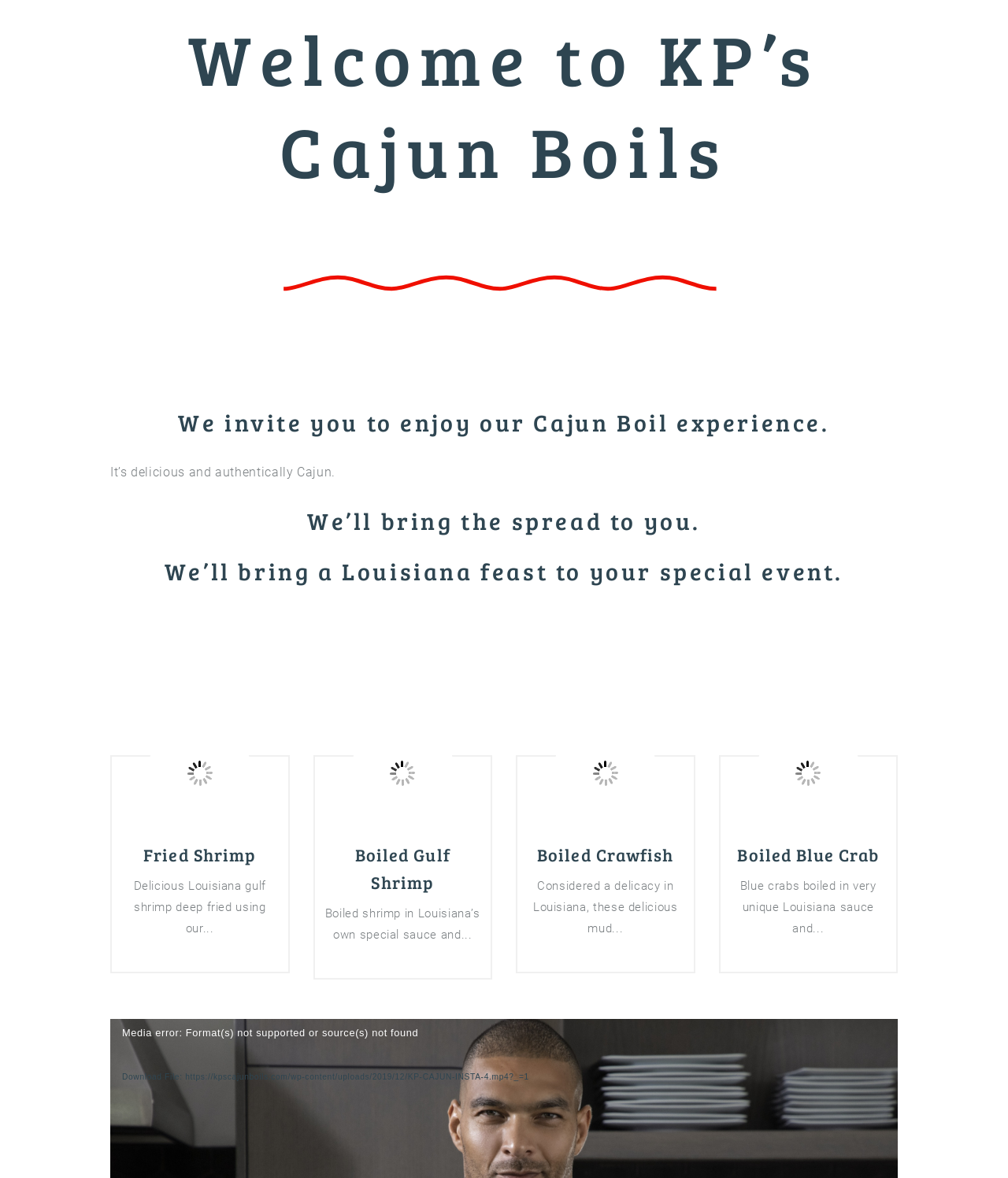Identify the bounding box coordinates of the region I need to click to complete this instruction: "Learn about Boiled Blue Crab".

[0.75, 0.617, 0.854, 0.63]